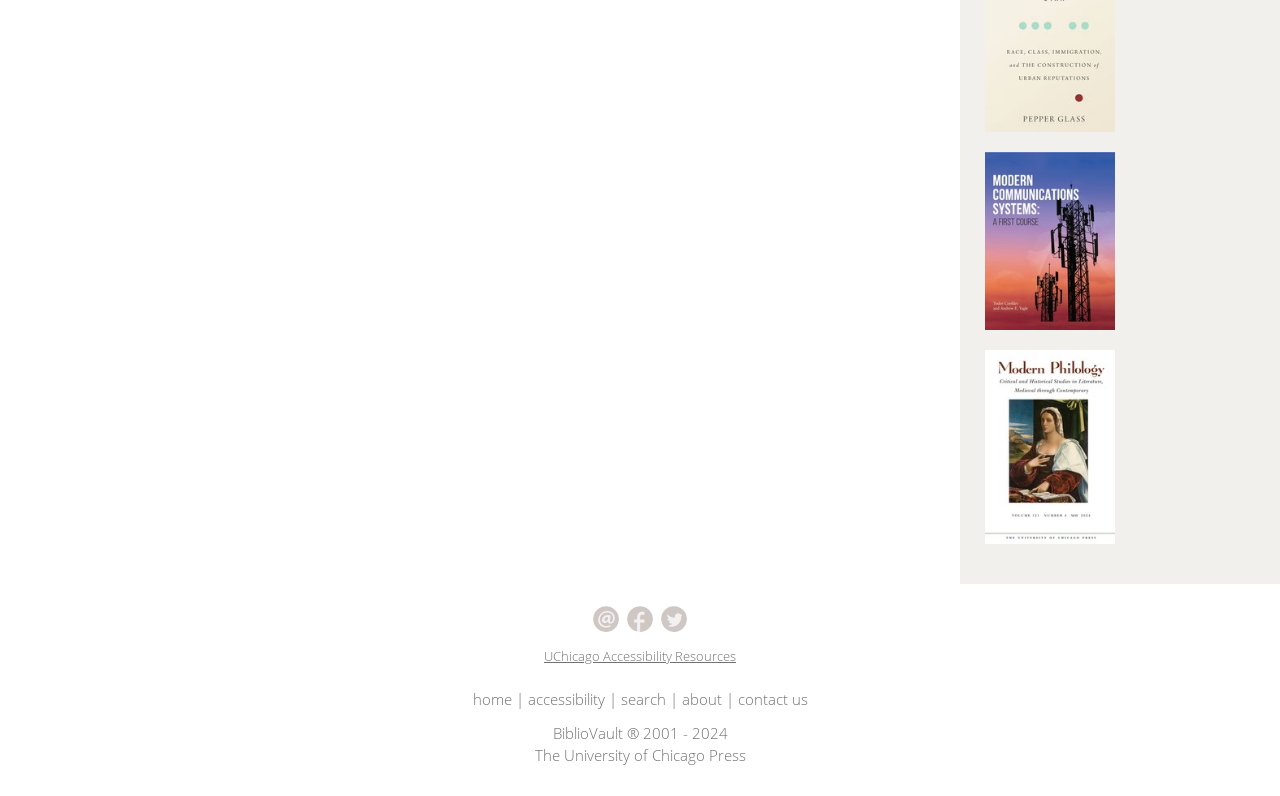How many social media sharing options are there?
Answer the question with just one word or phrase using the image.

3